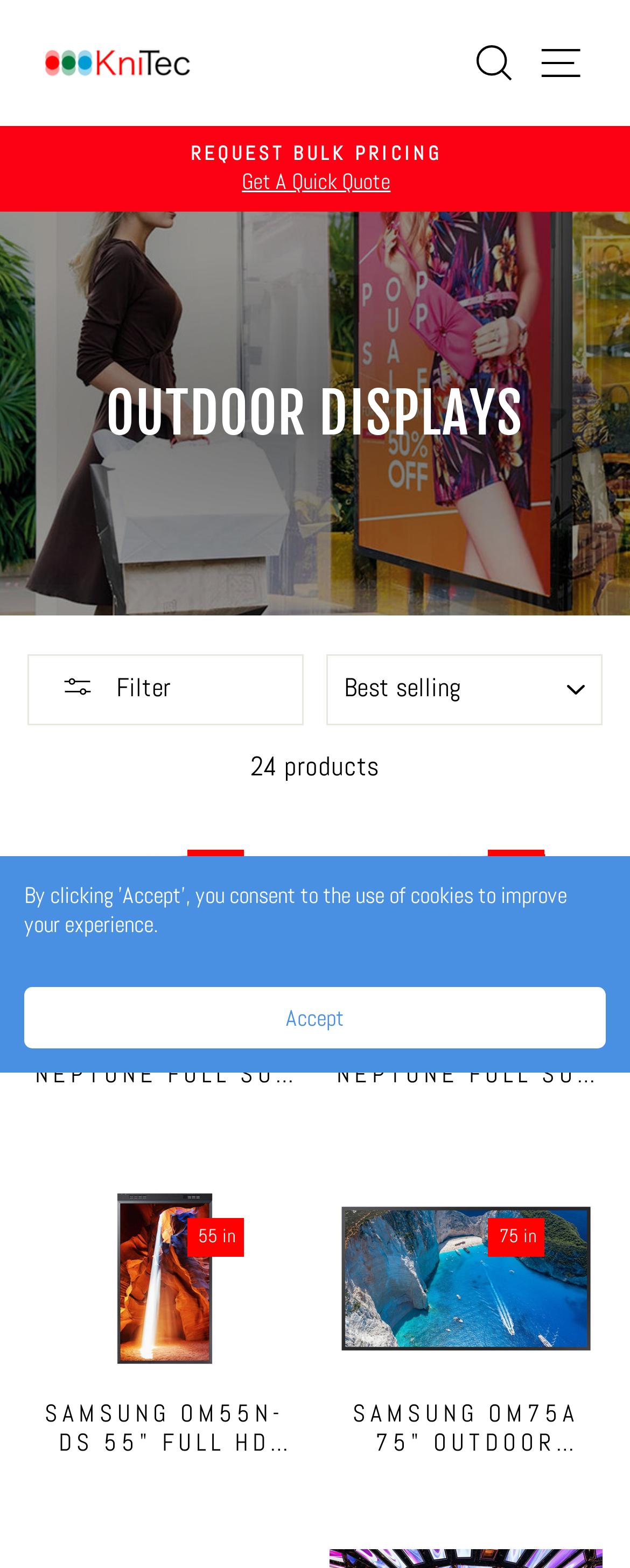Can you find the bounding box coordinates of the area I should click to execute the following instruction: "View the Samsung OM55N-DS 55" Full HD Double-Sided Window Display"?

[0.044, 0.75, 0.478, 0.97]